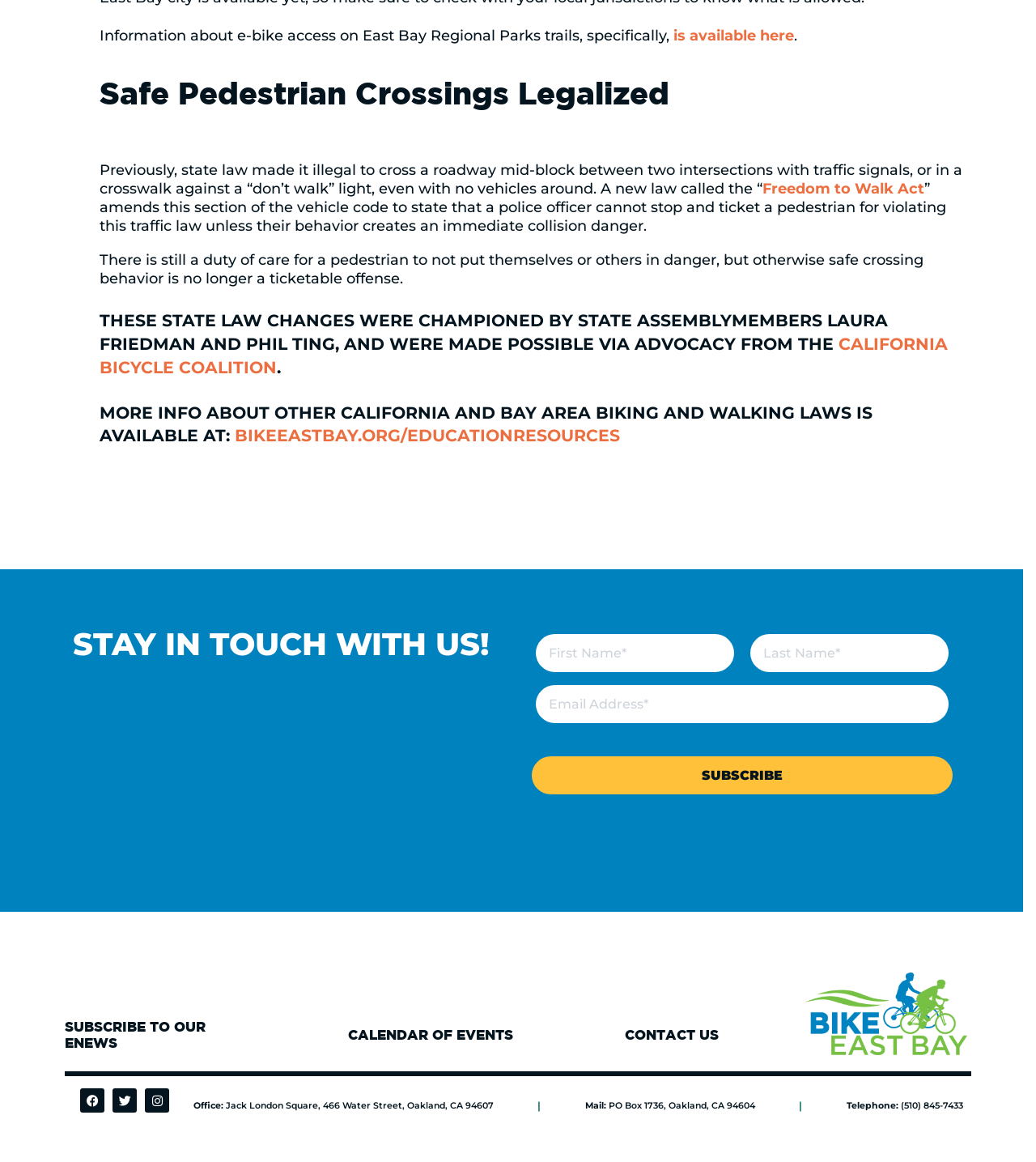Could you specify the bounding box coordinates for the clickable section to complete the following instruction: "Follow the 'CALIFORNIA BICYCLE COALITION' link"?

[0.096, 0.287, 0.915, 0.325]